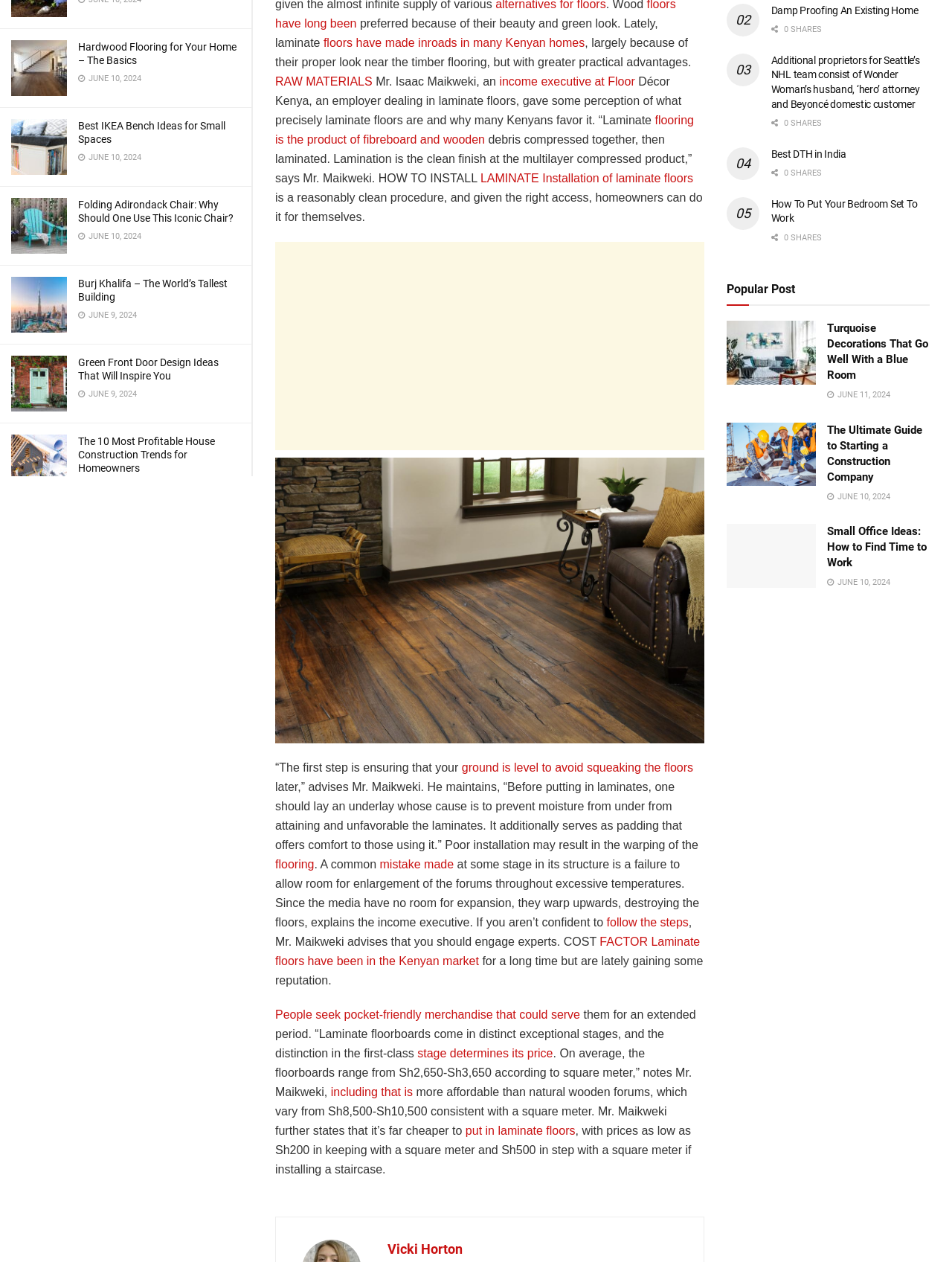Identify the bounding box coordinates for the UI element described by the following text: "Privacy Policy". Provide the coordinates as four float numbers between 0 and 1, in the format [left, top, right, bottom].

None